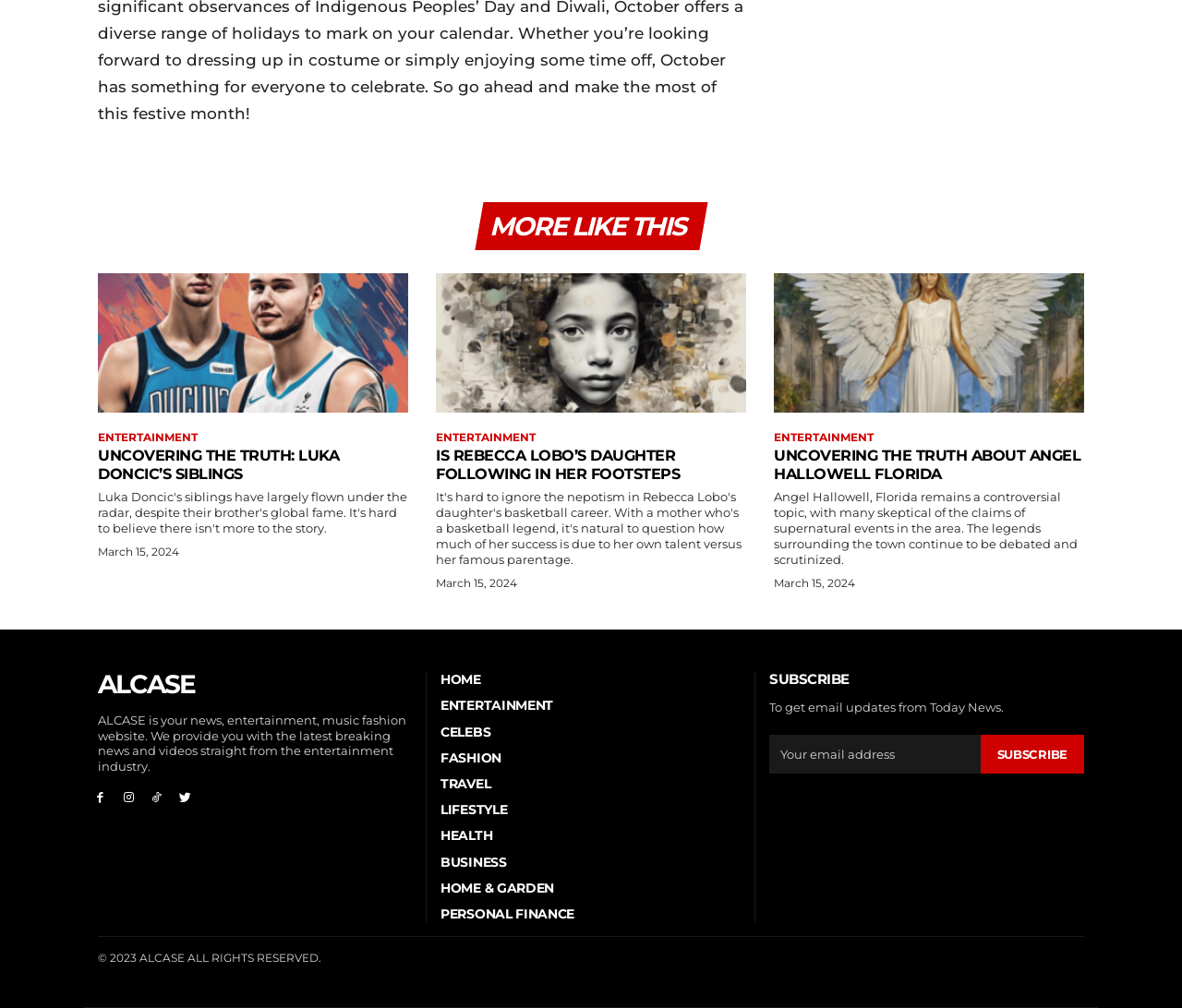Please identify the bounding box coordinates of the element I should click to complete this instruction: 'Click on 'ALCASE''. The coordinates should be given as four float numbers between 0 and 1, like this: [left, top, right, bottom].

[0.083, 0.662, 0.348, 0.696]